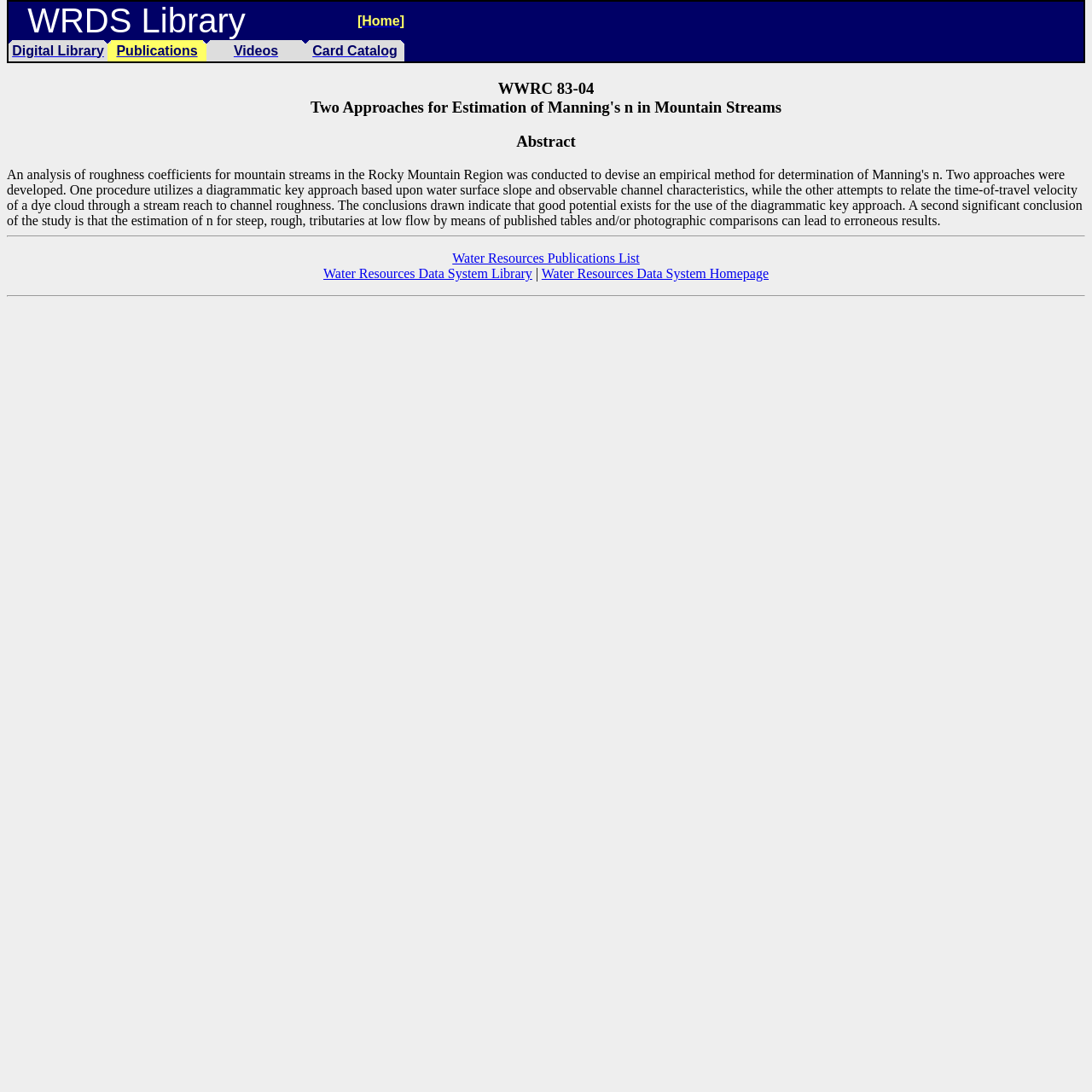Locate the coordinates of the bounding box for the clickable region that fulfills this instruction: "search in card catalog".

[0.286, 0.039, 0.364, 0.053]